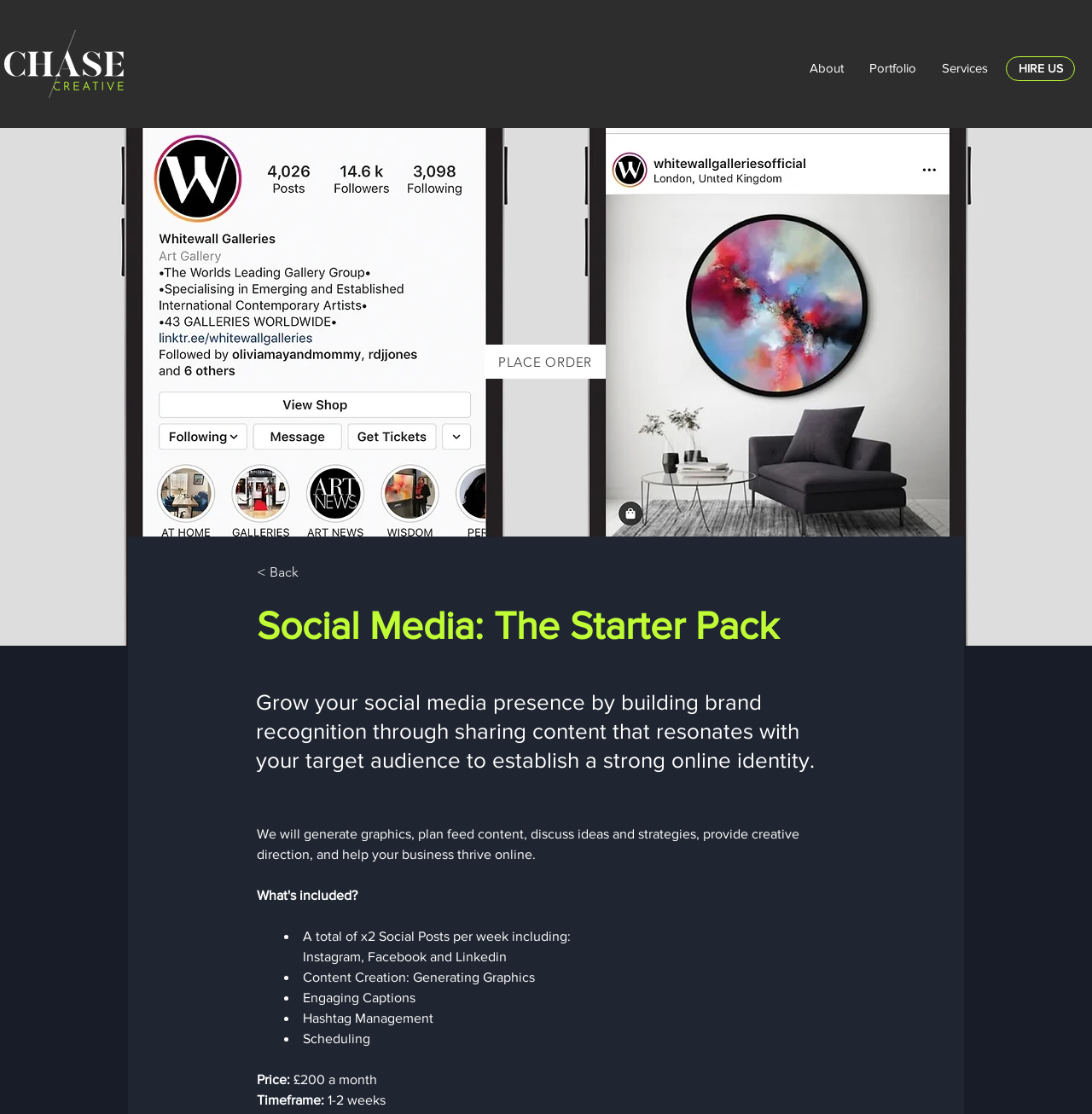Determine the heading of the webpage and extract its text content.

Social Media: The Starter Pack